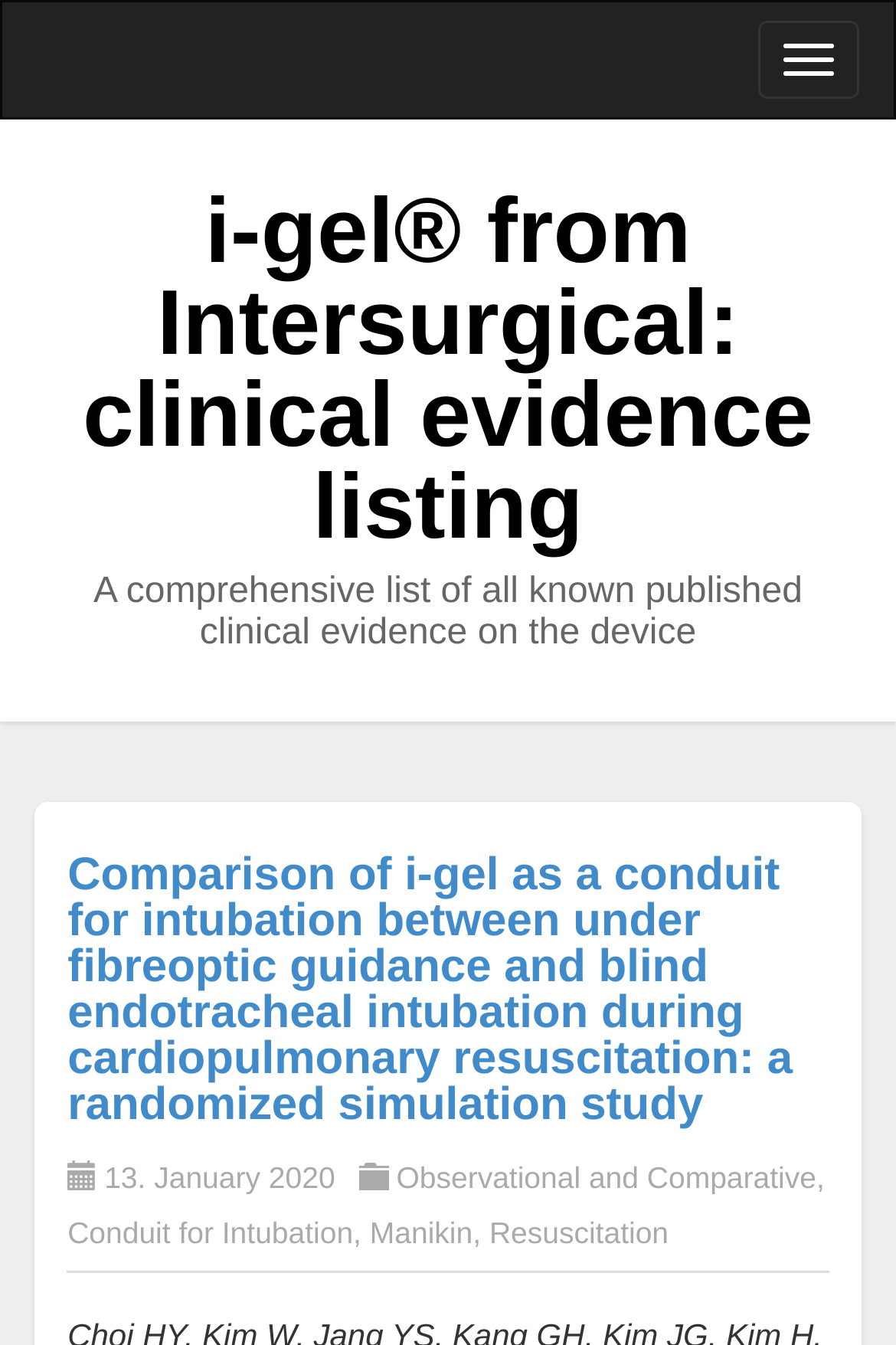Please find and give the text of the main heading on the webpage.

i-gel® from Intersurgical: clinical evidence listing